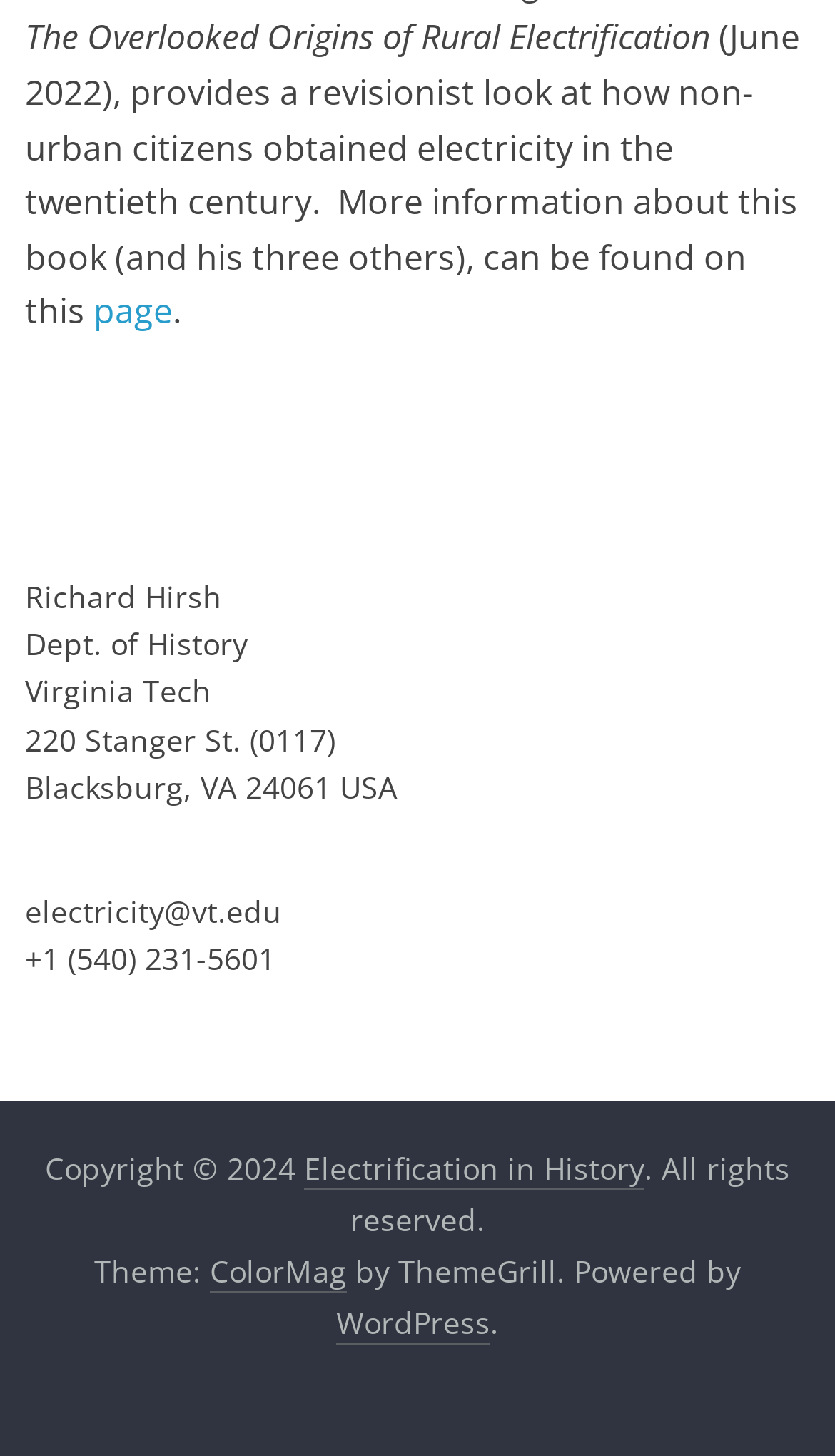Answer briefly with one word or phrase:
What is the phone number of the author?

+1 (540) 231-5601